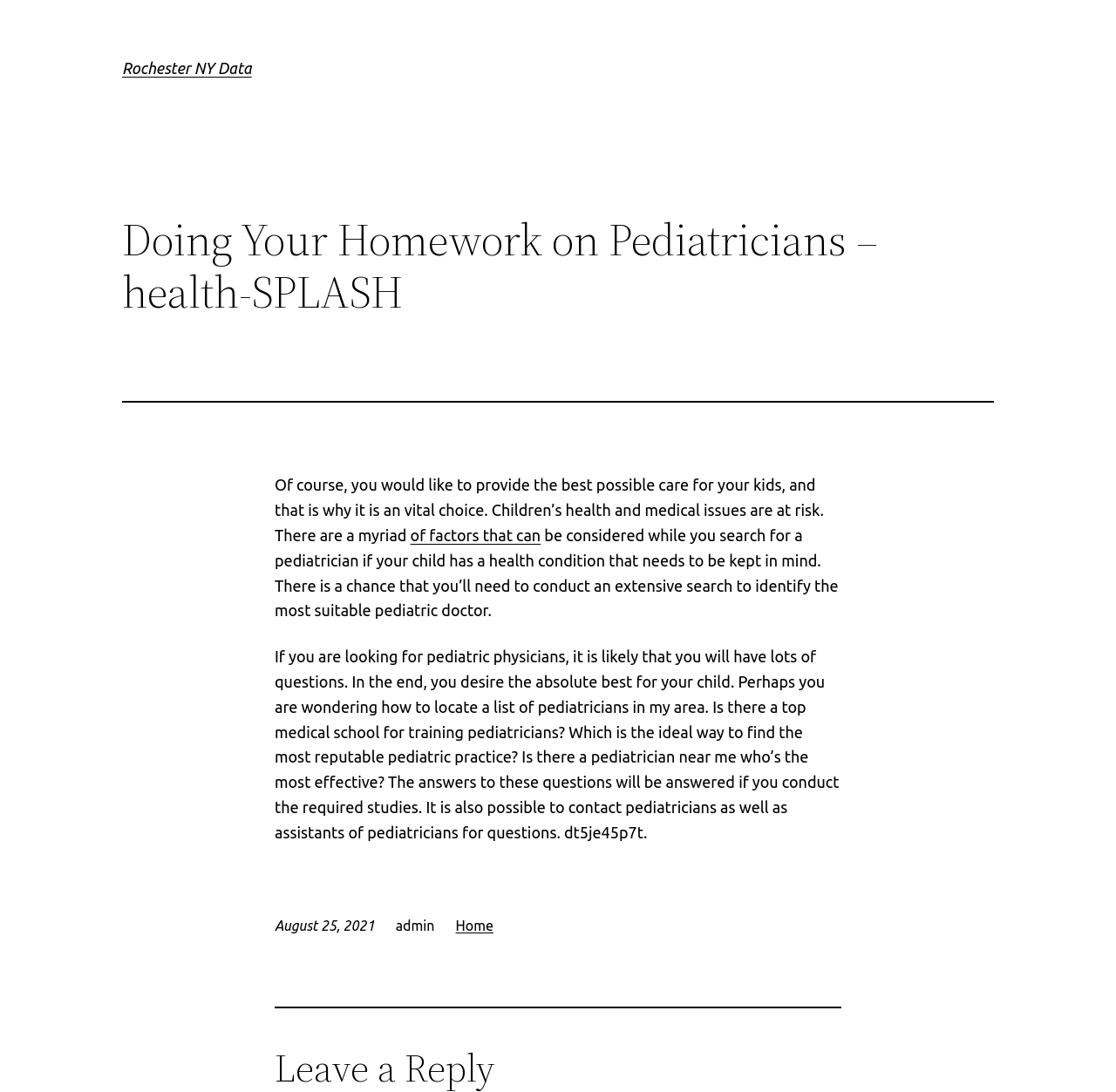Using the description: "of factors that can", determine the UI element's bounding box coordinates. Ensure the coordinates are in the format of four float numbers between 0 and 1, i.e., [left, top, right, bottom].

[0.368, 0.482, 0.485, 0.498]